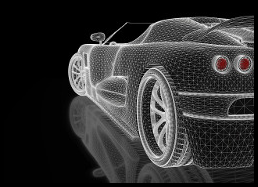Generate an elaborate description of what you see in the image.

The image showcases a sleek, high-performance sports car represented in a wireframe design, emphasizing its aerodynamic shape and intricate details. The car is depicted from a rear-side angle, highlighting its aggressive contour and large wheels. The wireframe structure uses a geometric grid, giving a modern and technical feel to the product, often associated with automotive design renderings. This visual representation may relate to topics such as car diagnostics or digital modeling in the automotive industry, connecting to themes of factory scheduled maintenance and vehicle inspection, as outlined in the accompanying text about auto repair services.